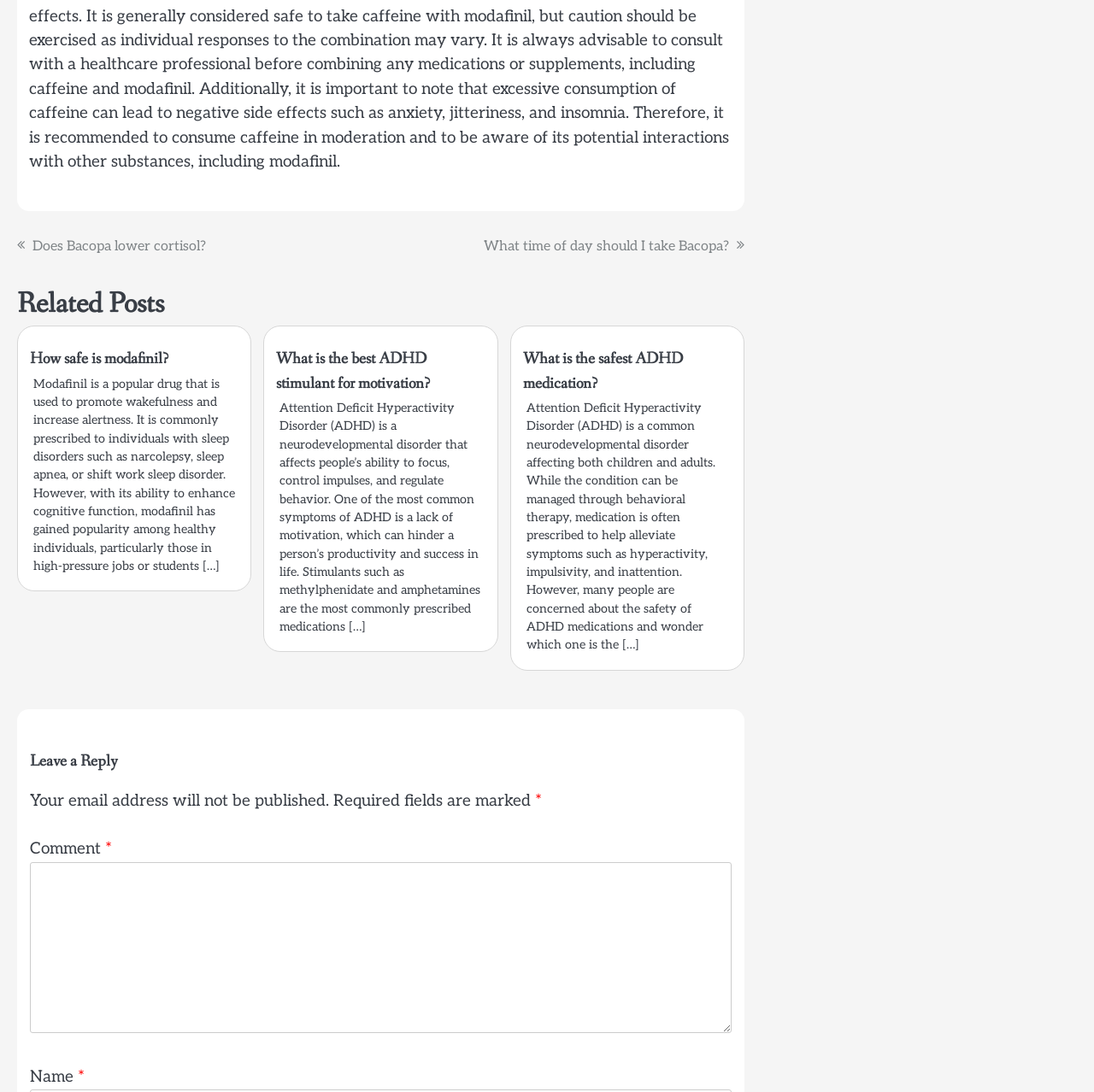Find and provide the bounding box coordinates for the UI element described with: "parent_node: Comment * name="comment"".

[0.027, 0.789, 0.669, 0.946]